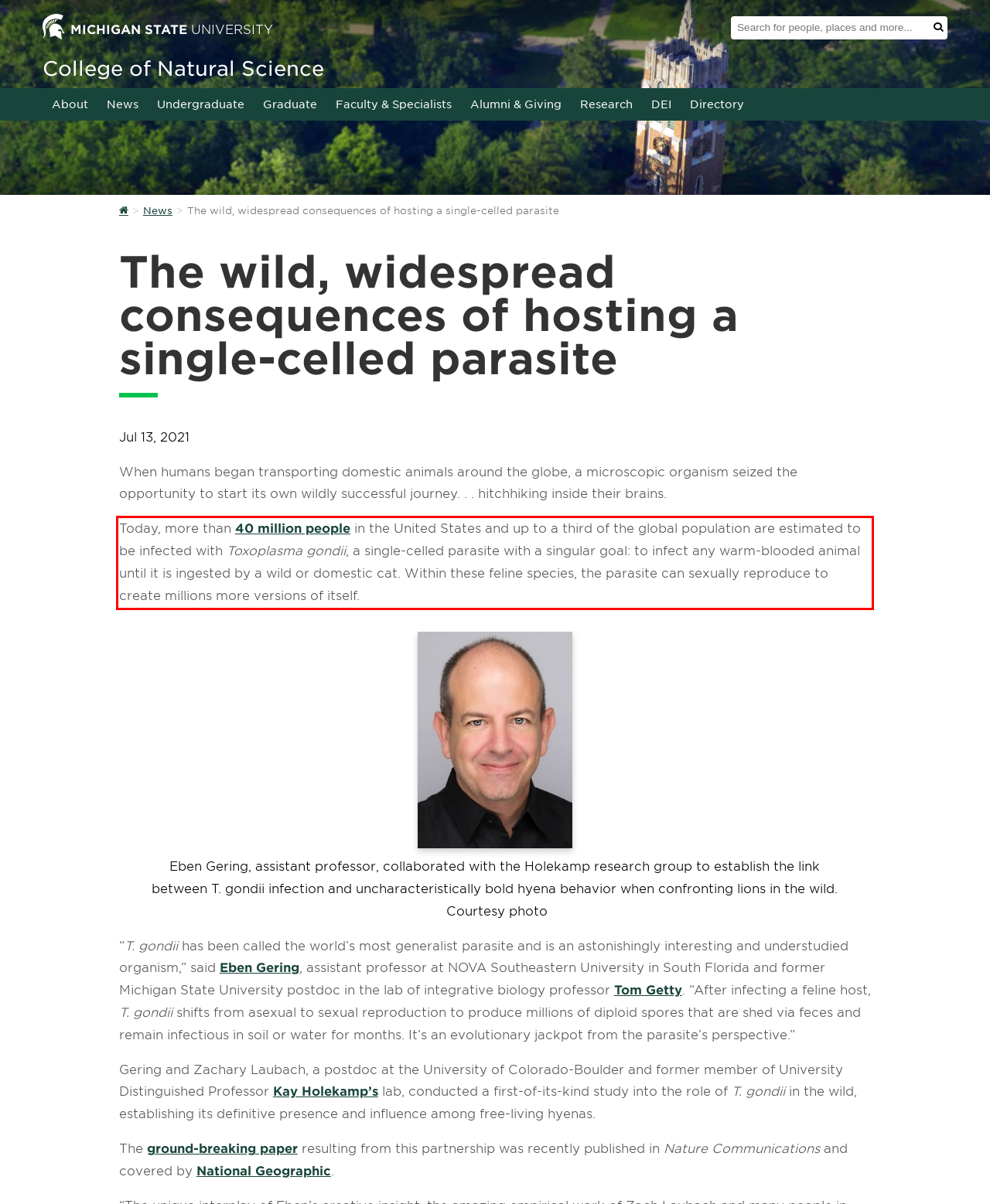Identify the red bounding box in the webpage screenshot and perform OCR to generate the text content enclosed.

Today, more than 40 million people in the United States and up to a third of the global population are estimated to be infected with Toxoplasma gondii, a single-celled parasite with a singular goal: to infect any warm-blooded animal until it is ingested by a wild or domestic cat. Within these feline species, the parasite can sexually reproduce to create millions more versions of itself.